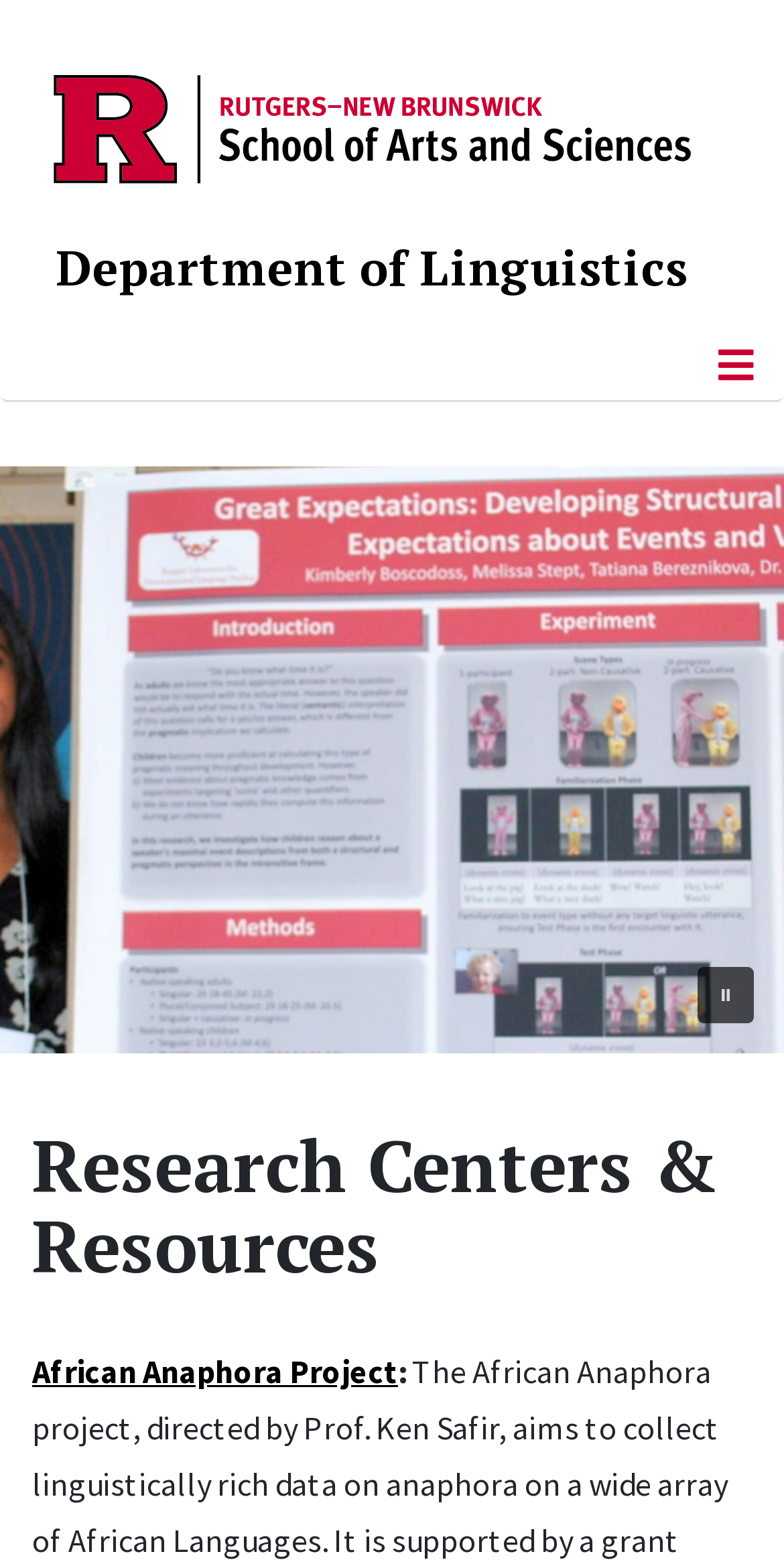Give a one-word or short phrase answer to this question: 
What is the purpose of the button at the top right corner?

Toggle Navigation